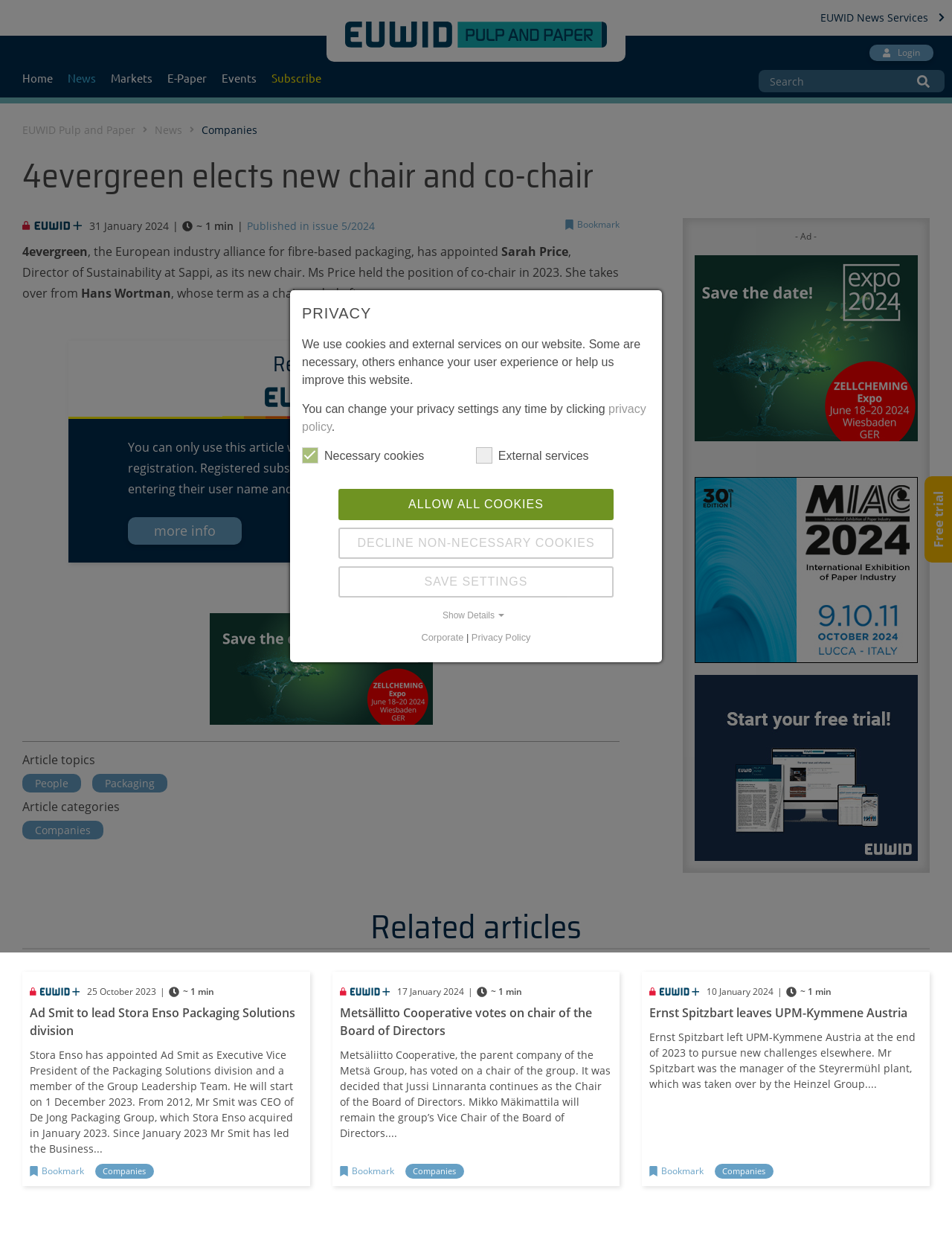Please find and report the bounding box coordinates of the element to click in order to perform the following action: "Go to EUWID News Services". The coordinates should be expressed as four float numbers between 0 and 1, in the format [left, top, right, bottom].

[0.862, 0.008, 0.992, 0.021]